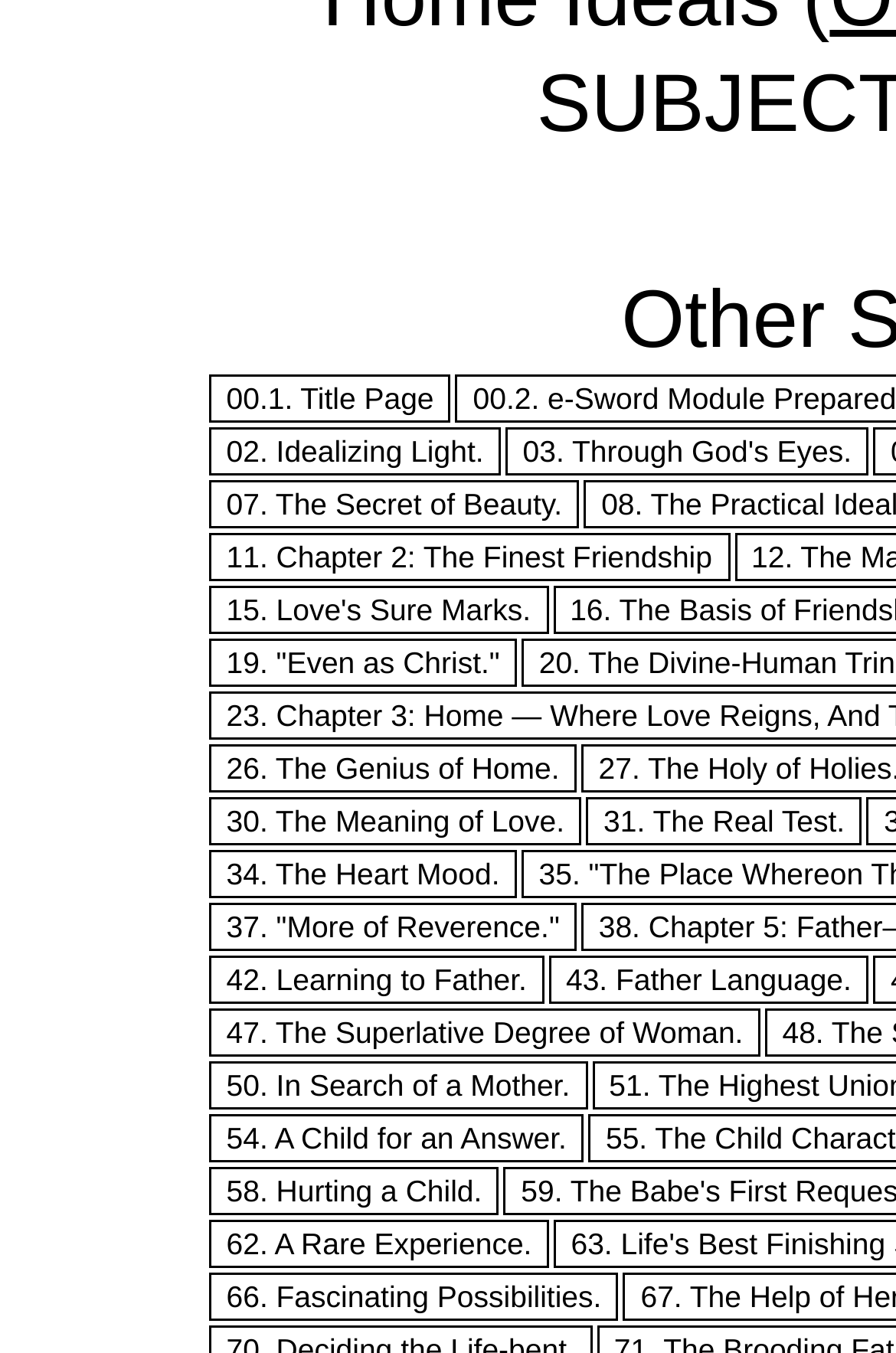Answer the question in a single word or phrase:
What is the title of the first chapter?

00.1. Title Page